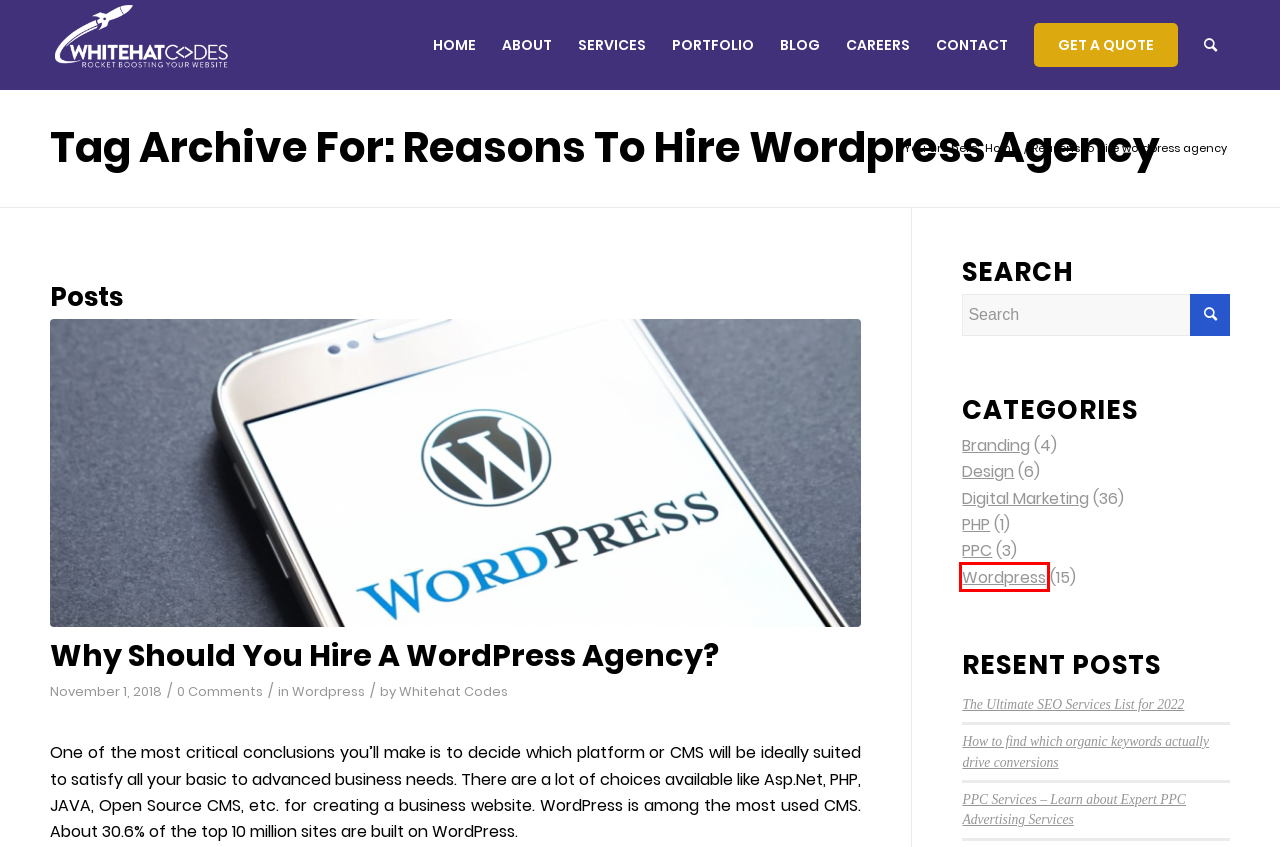Examine the screenshot of a webpage with a red bounding box around a specific UI element. Identify which webpage description best matches the new webpage that appears after clicking the element in the red bounding box. Here are the candidates:
A. PPC Archives – Whitehat Codes
B. Wordpress - Custom WordPress Solutions for Businesses
C. WhiteHat Codes Services | Best SEO & website Development Company
D. Top Reasons Why We Need to Hire WordPress Agency for Website Work
E. Digital Marketing Solution | Grow your Business Digitally
F. PORTFOLIO – Whitehat Codes
G. Category Branding - Best Effective Business Branding Solutions
H. Whitehat Codes, Author at Whitehat Codes

B